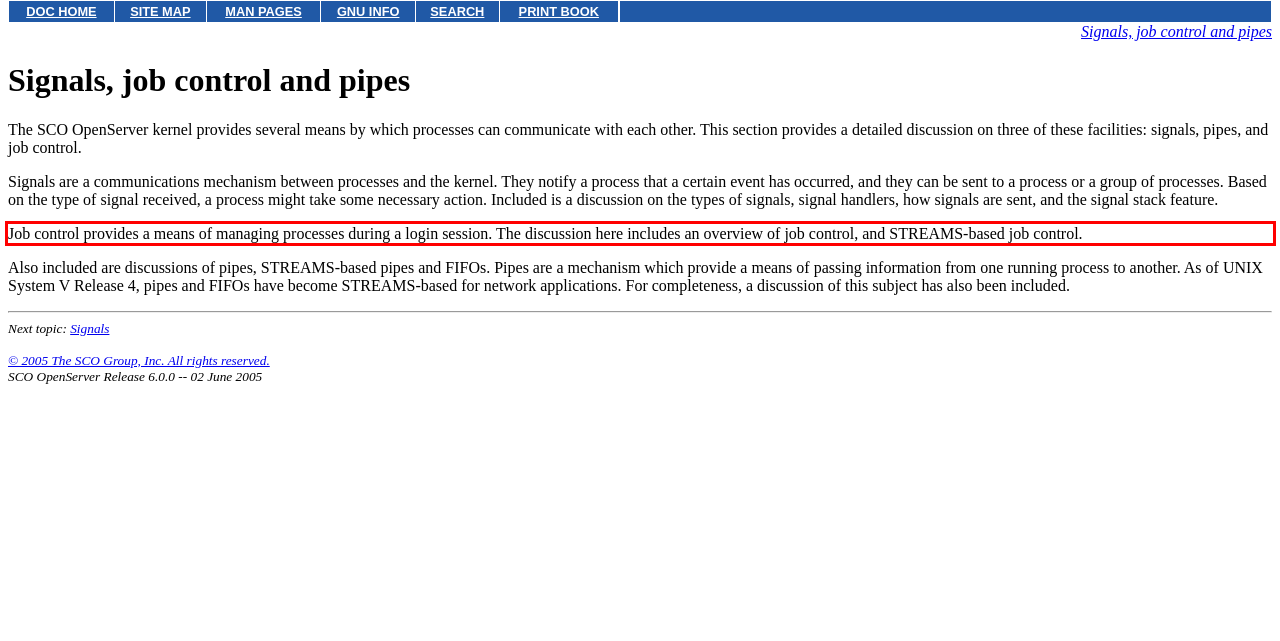Given the screenshot of a webpage, identify the red rectangle bounding box and recognize the text content inside it, generating the extracted text.

Job control provides a means of managing processes during a login session. The discussion here includes an overview of job control, and STREAMS-based job control.